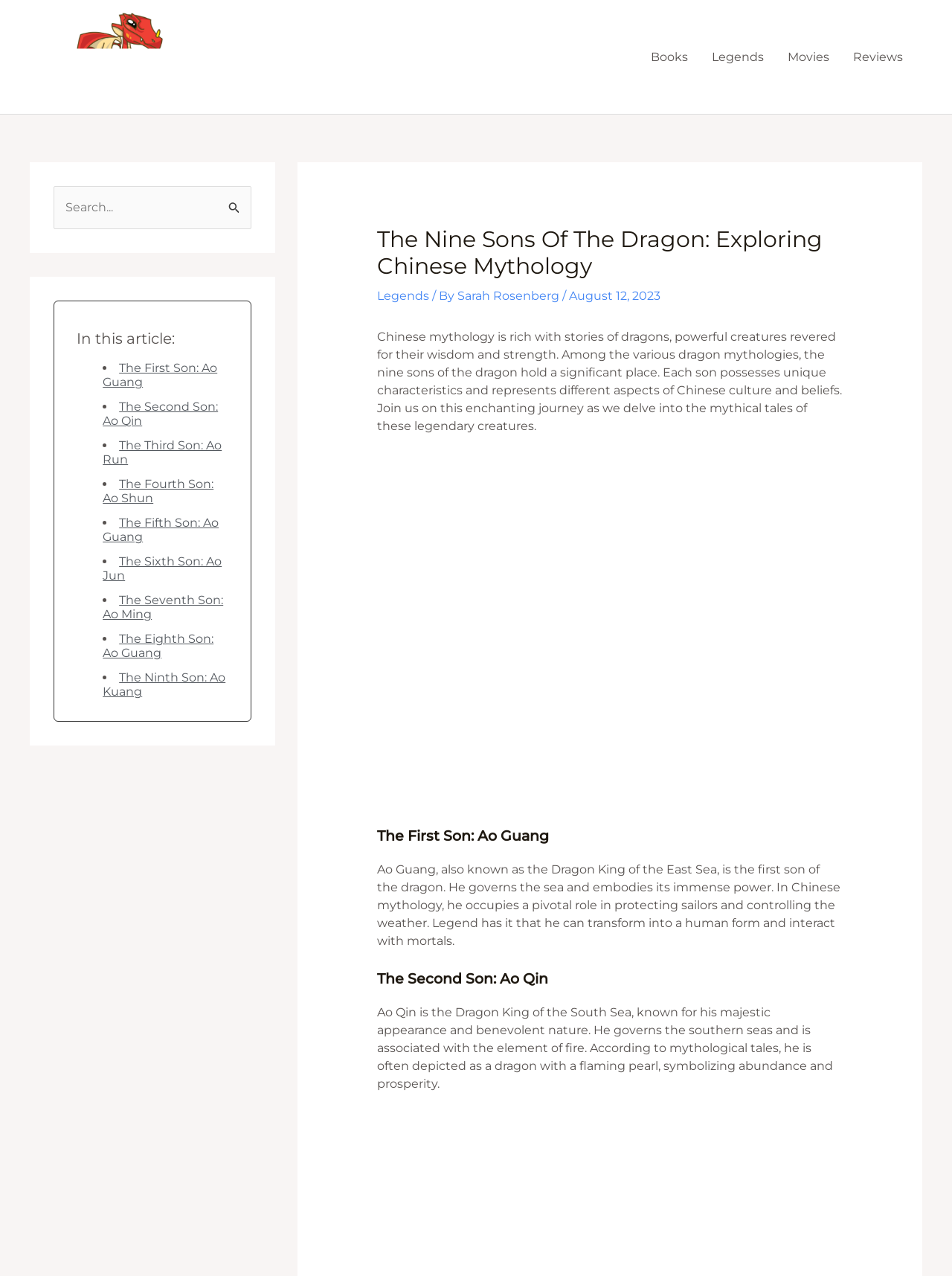Please find the bounding box coordinates for the clickable element needed to perform this instruction: "Read about the First Son: Ao Guang".

[0.396, 0.648, 0.885, 0.663]